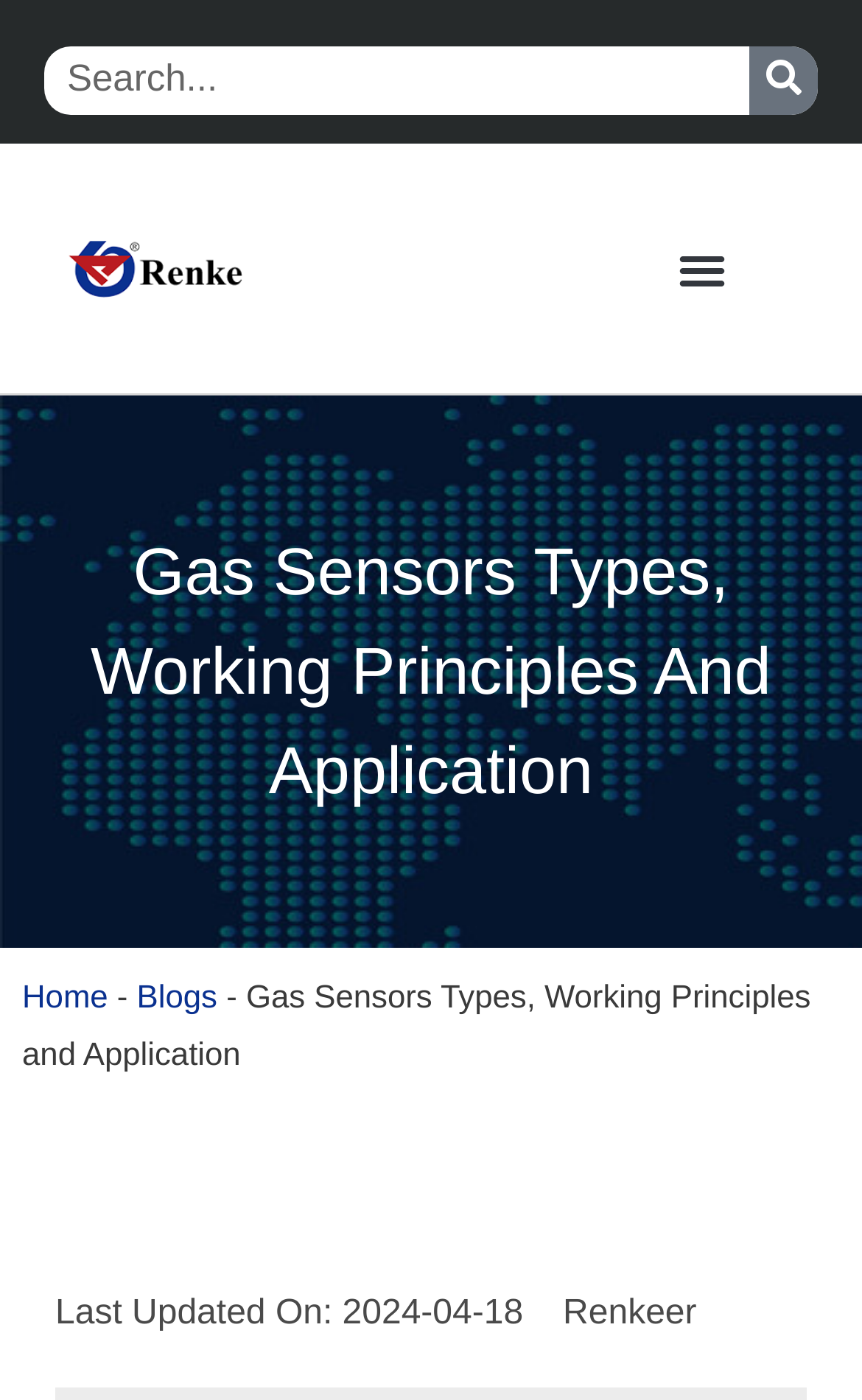Describe all the key features of the webpage in detail.

The webpage is about gas sensors, specifically discussing their types, working principles, and applications. At the top left corner, there is a search bar with a search button next to it, allowing users to search for specific content. Below the search bar, there is a menu toggle button on the right side.

The main content of the webpage is headed by a title "Gas Sensors Types, Working Principles And Application" which takes up most of the top half of the page. Below the title, there is a navigation section with breadcrumbs, showing the path "Home > Blogs > Gas Sensors Types, Working Principles and Application". 

At the bottom of the page, there are two lines of text. The first line indicates the last update date of the webpage, which is April 18, 2024. The second line displays the name "Renkeer".